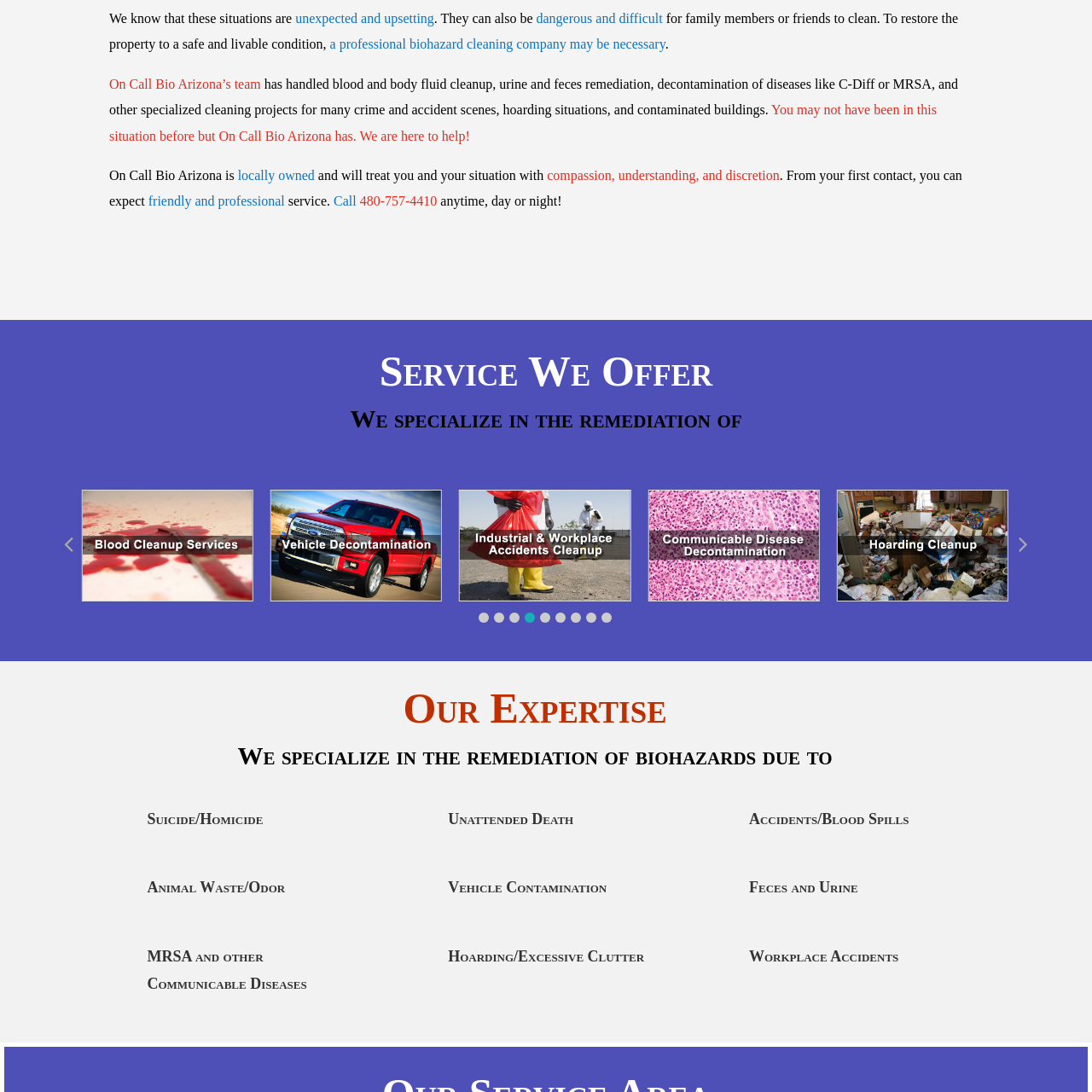What is the goal of the graphic representation?
Observe the image marked by the red bounding box and answer in detail.

The graphic serves to inform and reassure potential clients of the company's capability to restore safety and hygiene, demonstrating their commitment to professional and compassionate service.